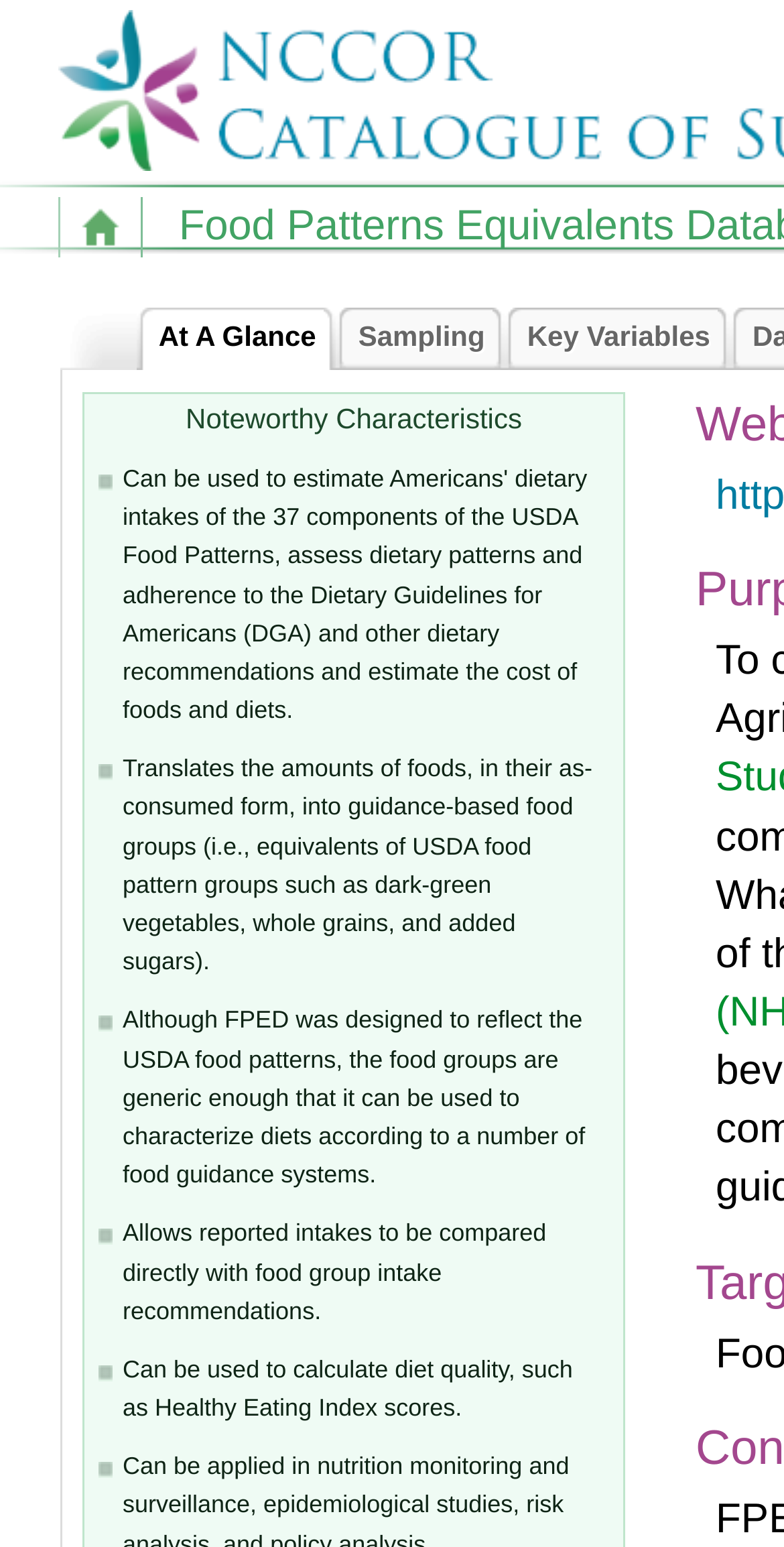Illustrate the webpage with a detailed description.

The webpage is about the NCCOR Catalogue of Surveillance Systems. At the top left, there is a small "home" image. Next to it, there is a brief text element with a single whitespace character. Below these elements, there are three links in a row, labeled "At A Glance", "Sampling", and "Key Variables", respectively. 

Further down, there is a heading titled "Noteworthy Characteristics". Below this heading, there are four paragraphs of text that describe the characteristics of a system called FPED. The first paragraph explains that FPED translates food amounts into guidance-based food groups. The second paragraph mentions that FPED's food groups are generic enough to be used with various food guidance systems. The third paragraph states that FPED allows reported intakes to be compared directly with food group intake recommendations. The fourth paragraph notes that FPED can be used to calculate diet quality, such as Healthy Eating Index scores.